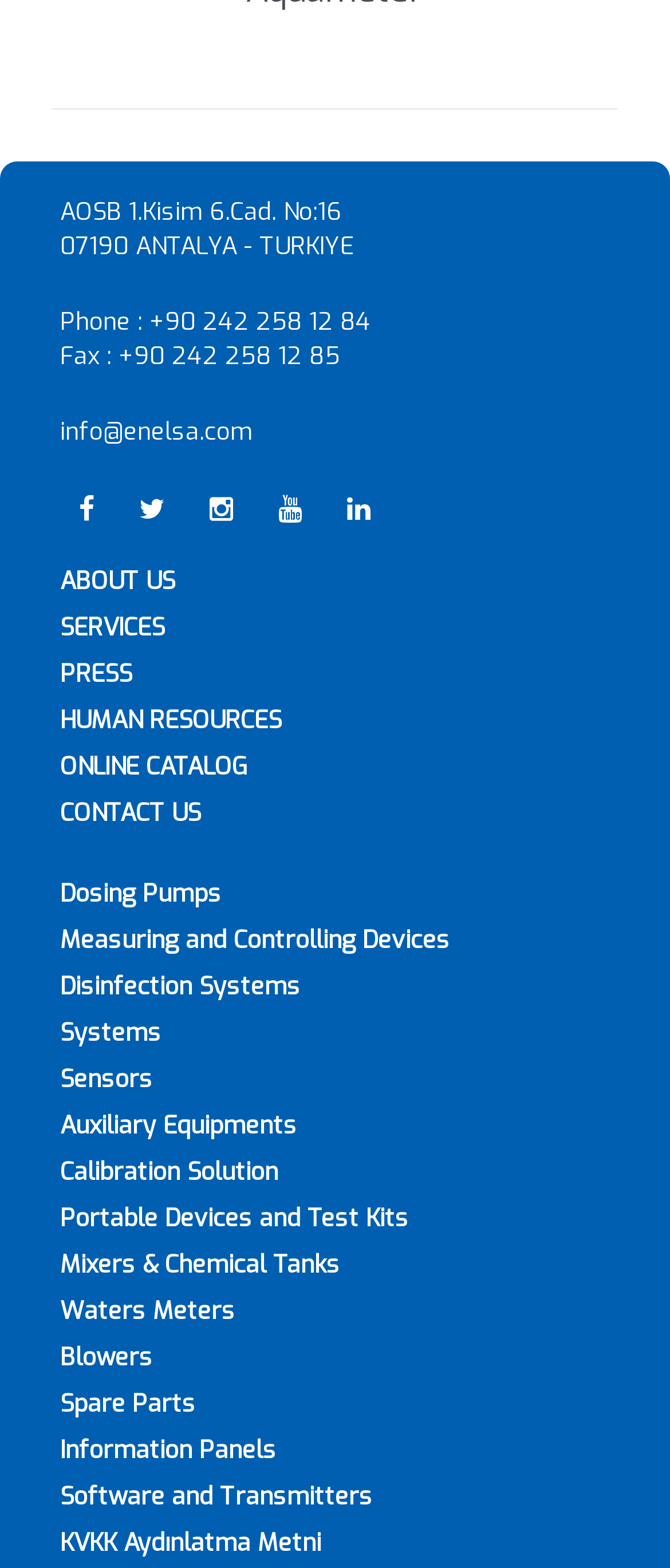With reference to the screenshot, provide a detailed response to the question below:
What are the main categories on the website?

I found the main categories by looking at the links on the webpage which include 'ABOUT US', 'SERVICES', 'PRESS', and others.